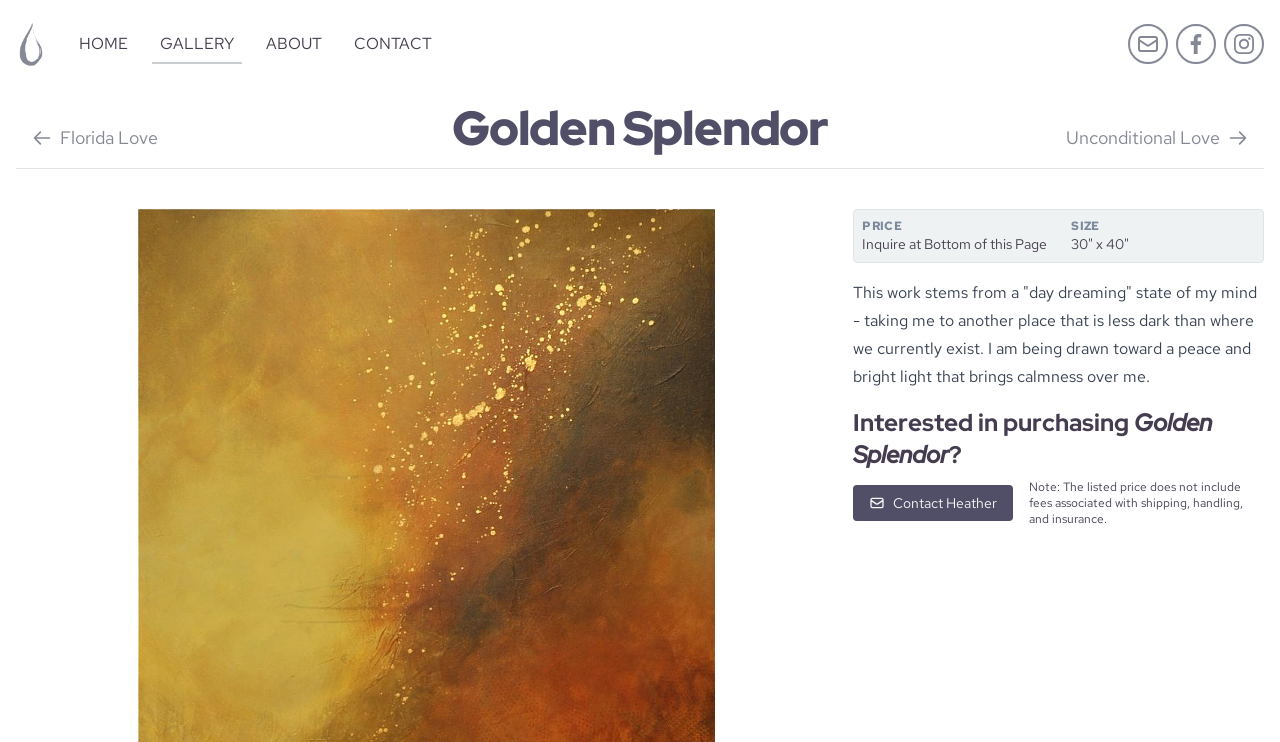Can you find the bounding box coordinates for the element that needs to be clicked to execute this instruction: "Click the HOME link"? The coordinates should be given as four float numbers between 0 and 1, i.e., [left, top, right, bottom].

[0.055, 0.034, 0.106, 0.086]